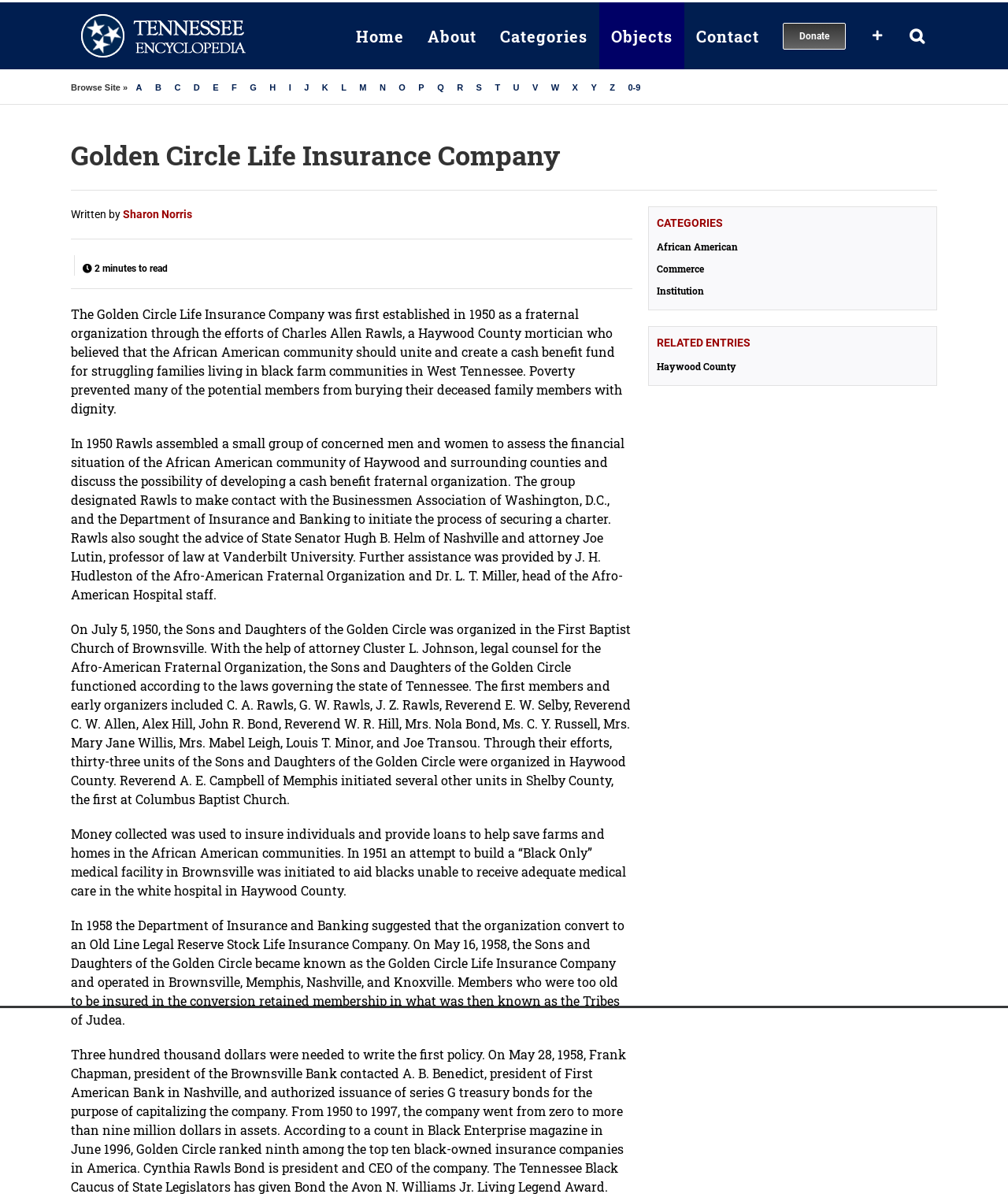Identify the bounding box coordinates for the element that needs to be clicked to fulfill this instruction: "Learn about 'Haywood County' related entry". Provide the coordinates in the format of four float numbers between 0 and 1: [left, top, right, bottom].

[0.652, 0.301, 0.921, 0.312]